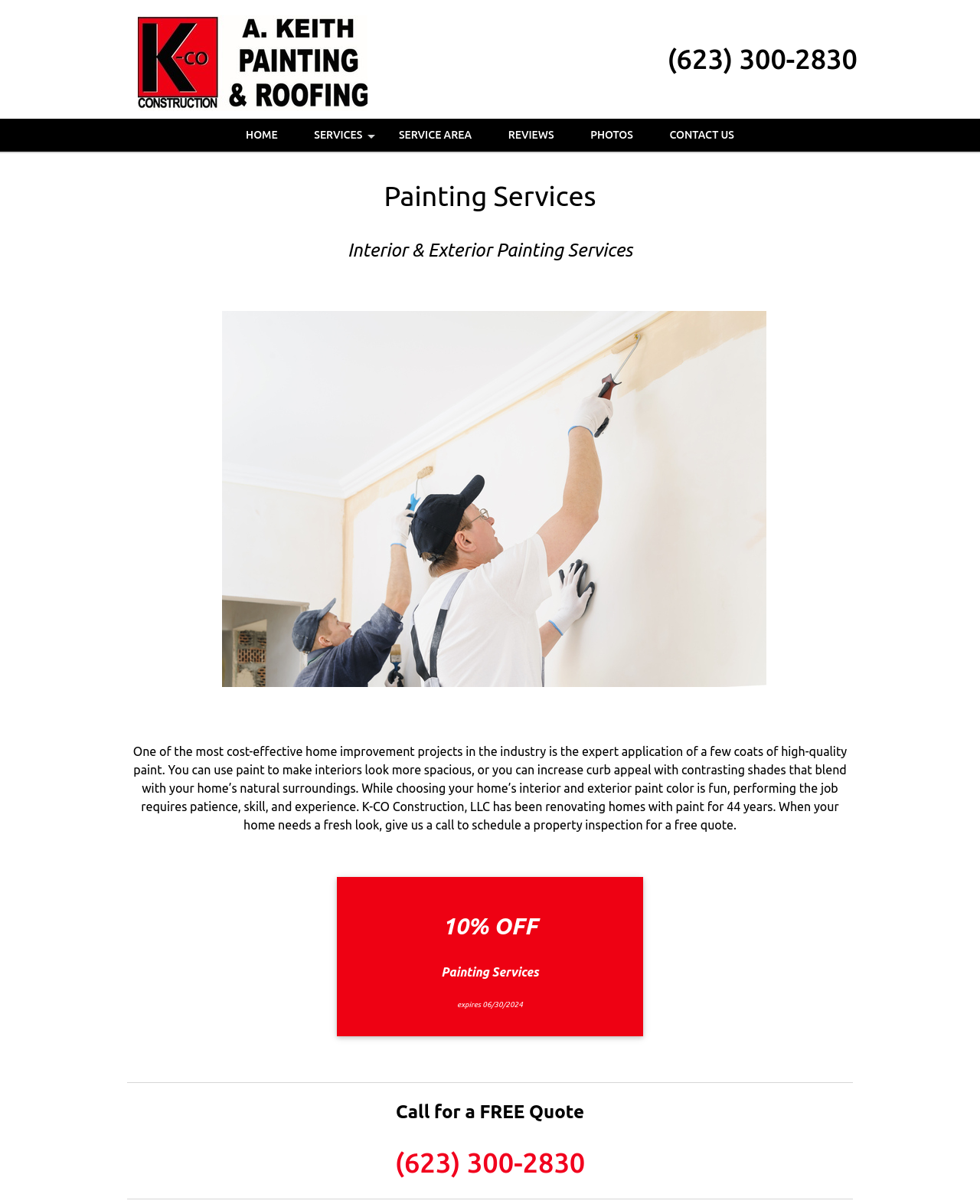Give the bounding box coordinates for the element described by: "Service Area".

[0.39, 0.099, 0.499, 0.126]